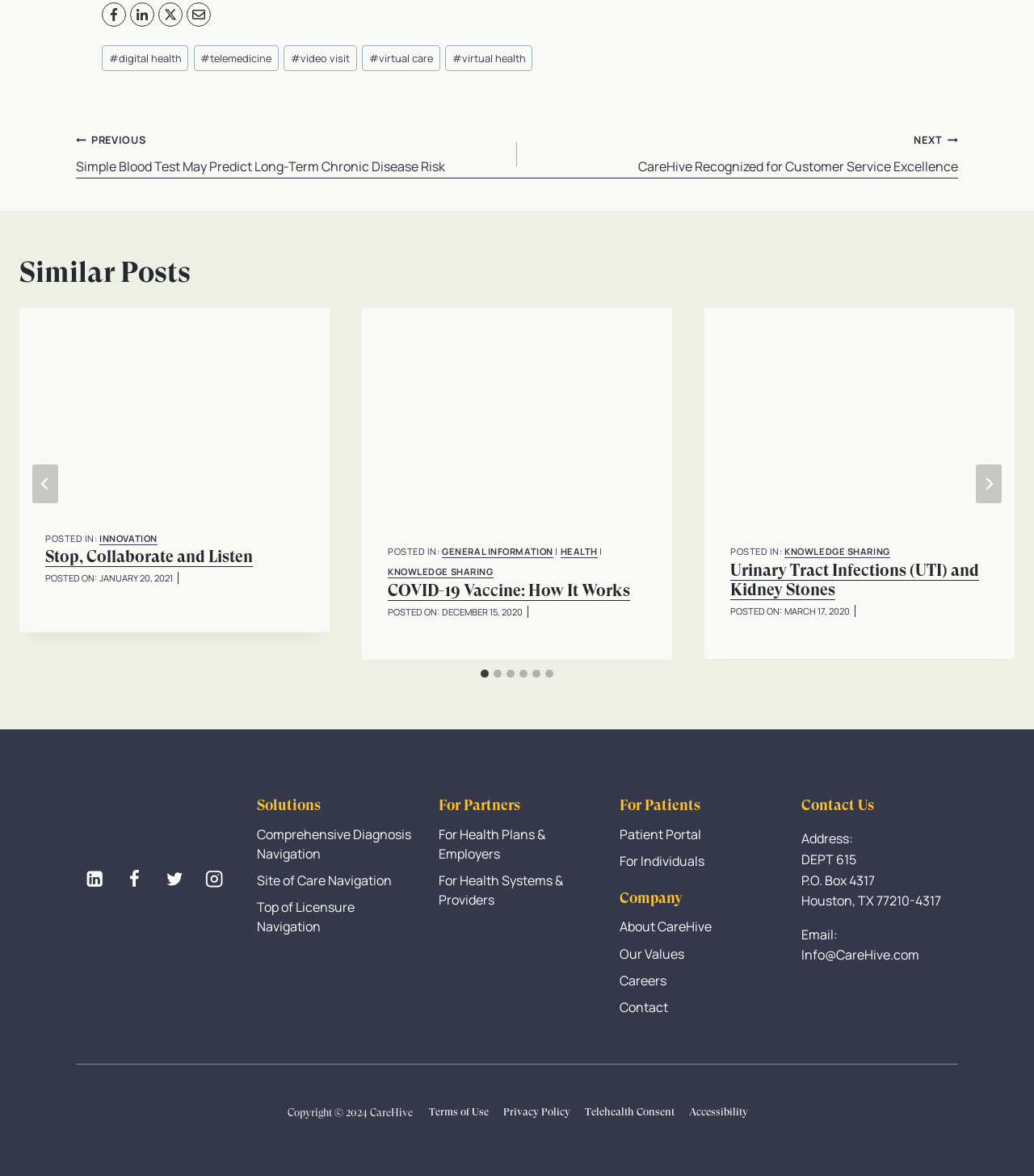Please give a short response to the question using one word or a phrase:
What are the tags related to the post 'Stop, Collaborate and Listen'?

INNOVATION